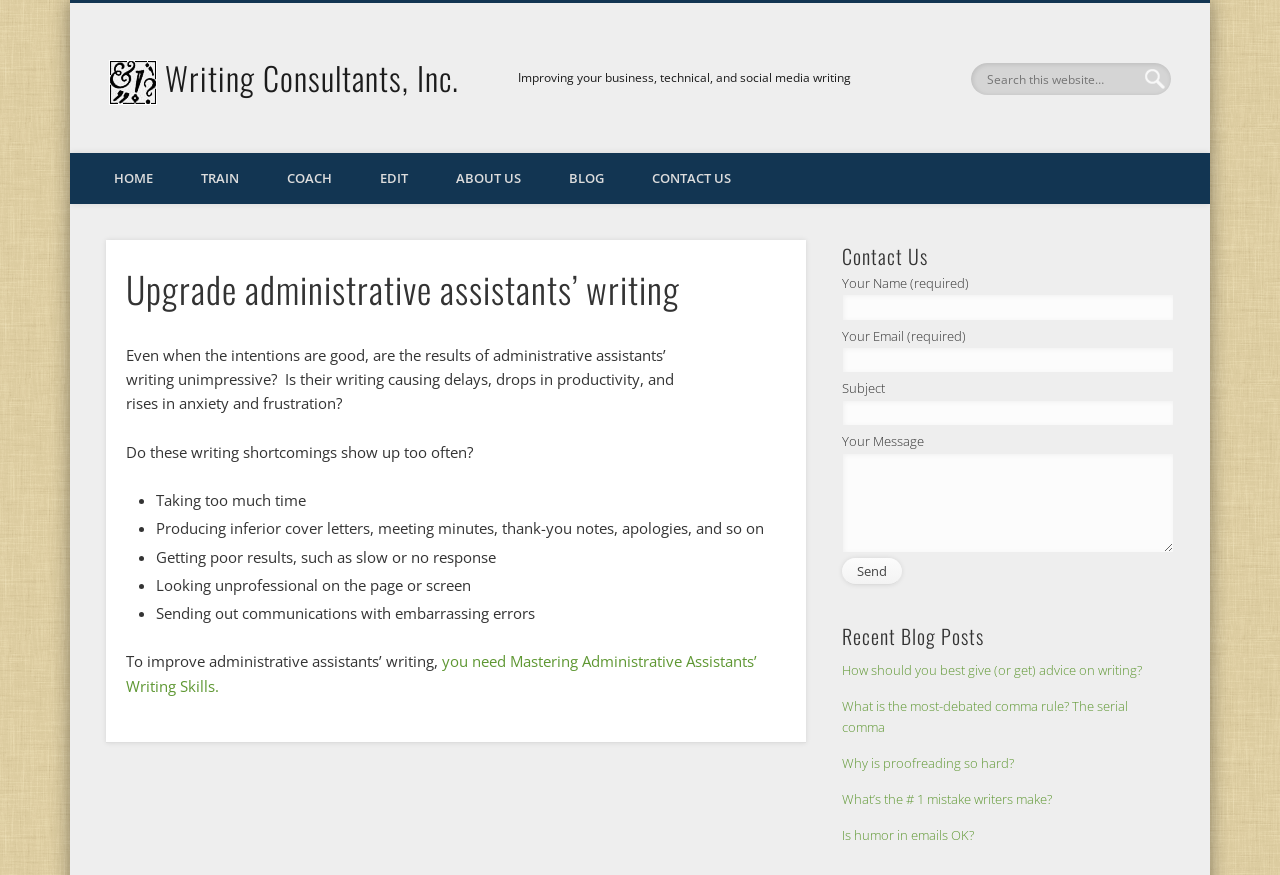What are the common writing shortcomings of administrative assistants?
Answer the question with just one word or phrase using the image.

Taking too much time, producing inferior content, etc.